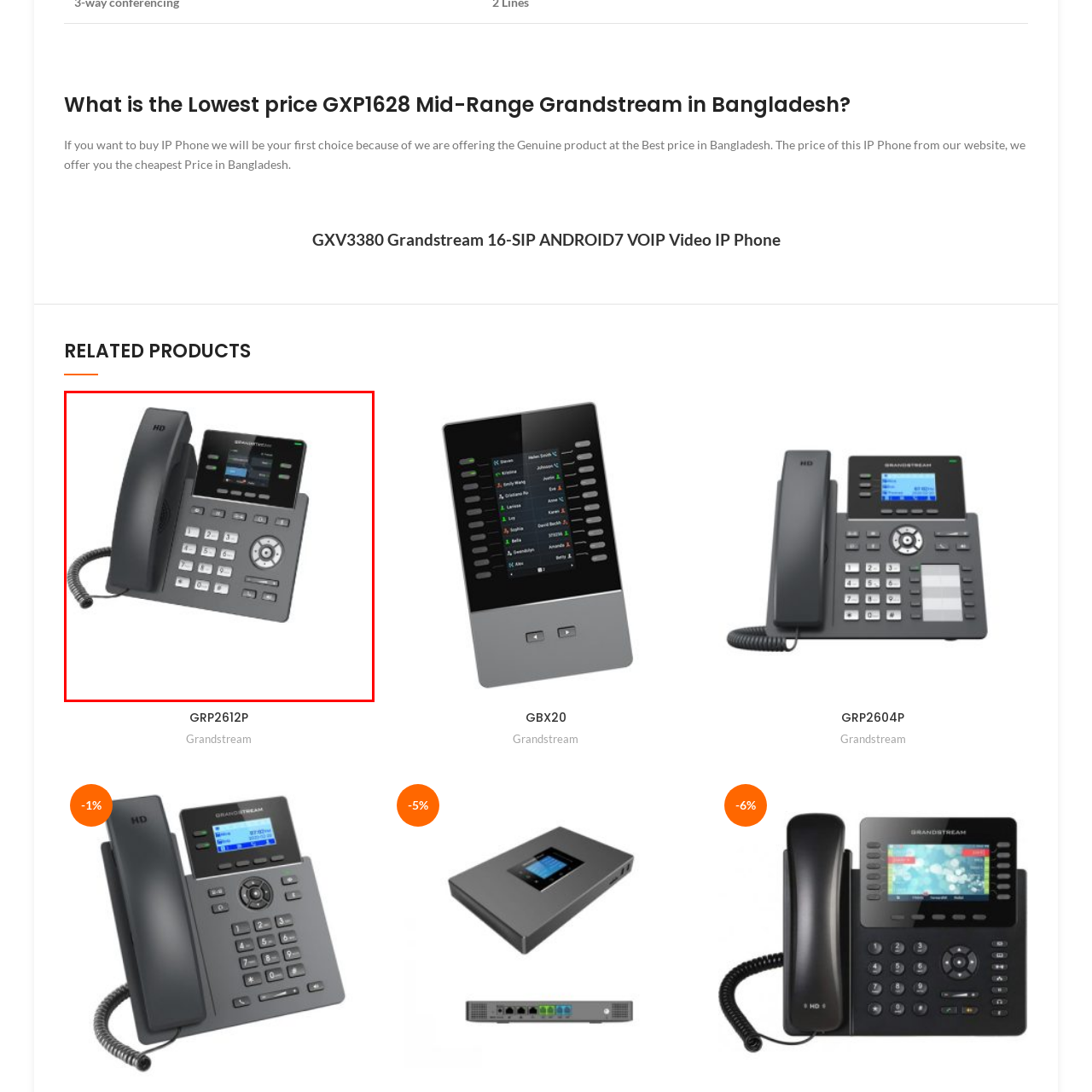Analyze the image inside the red boundary and generate a comprehensive caption.

The image showcases the Grandstream GRP2612P, a sleek and modern mid-range VoIP phone designed for optimal user experience in professional settings. The device features a stylish matte finish with a black, ergonomic handset complementing its overall aesthetic. 

Prominent on the front face of the phone is a user-friendly keypad, which includes various buttons for easy dialing and navigation. The central area showcases a modern black-and-white display that is likely touch-capable, facilitating swift access to features such as call management and contacts. 

This model is designed with high-definition audio capabilities, ensuring clear call quality, making it an excellent choice for office environments. The GRP2612P is also equipped with programmable keys which can be customized for added functionality, catering to the needs of busy professionals. This phone represents a high-quality solution for those seeking reliable communication in Bangladesh, where it is marketed as an economically viable option.